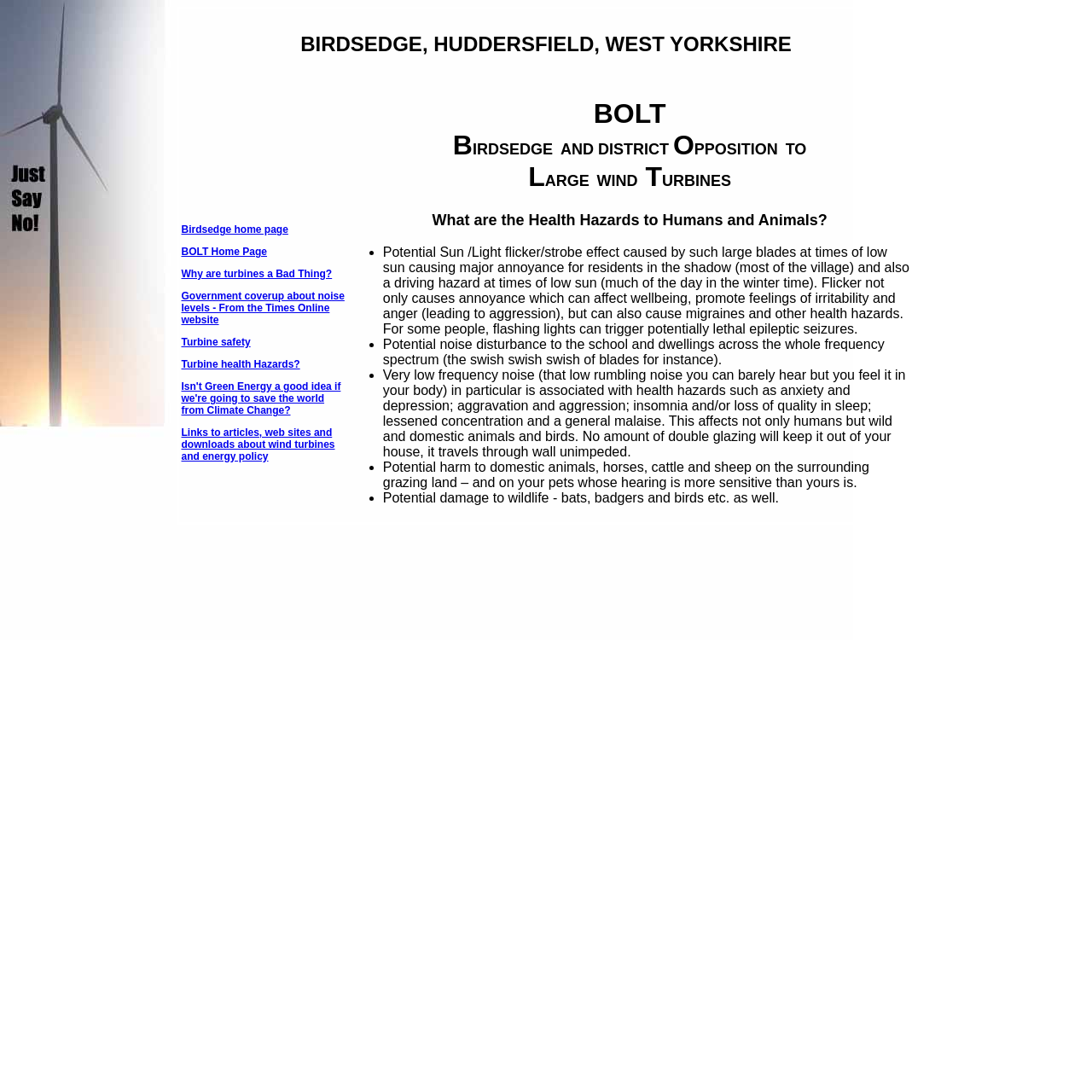Determine the bounding box coordinates of the UI element that matches the following description: "Turbine safety". The coordinates should be four float numbers between 0 and 1 in the format [left, top, right, bottom].

[0.166, 0.308, 0.229, 0.319]